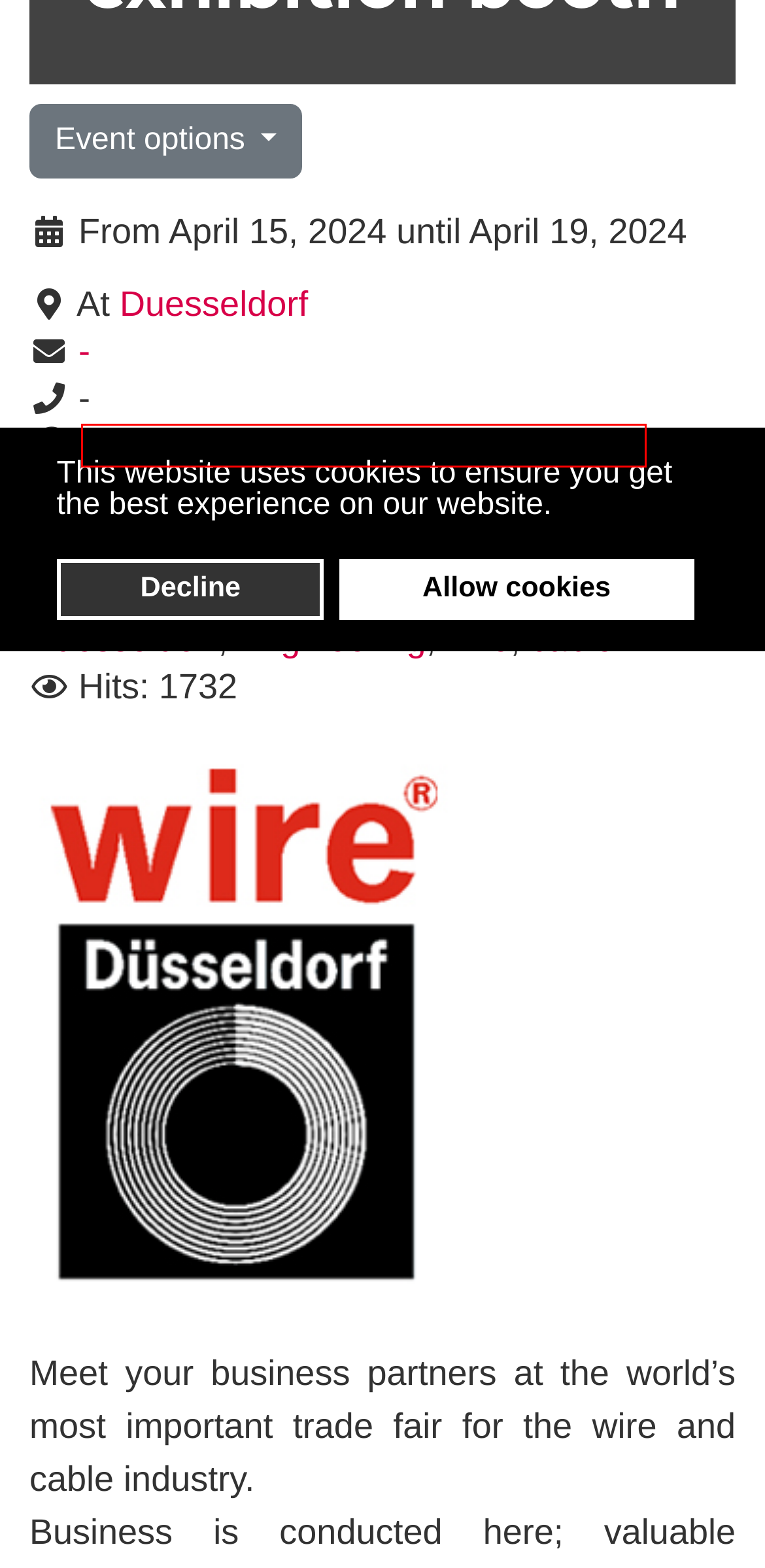You have been given a screenshot of a webpage with a red bounding box around a UI element. Select the most appropriate webpage description for the new webpage that appears after clicking the element within the red bounding box. The choices are:
A. Events tagged with Trade Show Booth Construction Duesseldorf
B. CHRITTO Messestände - internationaler Messebau
C. Events from Hardening & Metallurgy
D. CHRITTO - Your exhibit booth creator for exhibitions in Germany
E. Events tagged with Engineering
F. Events tagged with wire
G. Events tagged with cable
H. Home

H